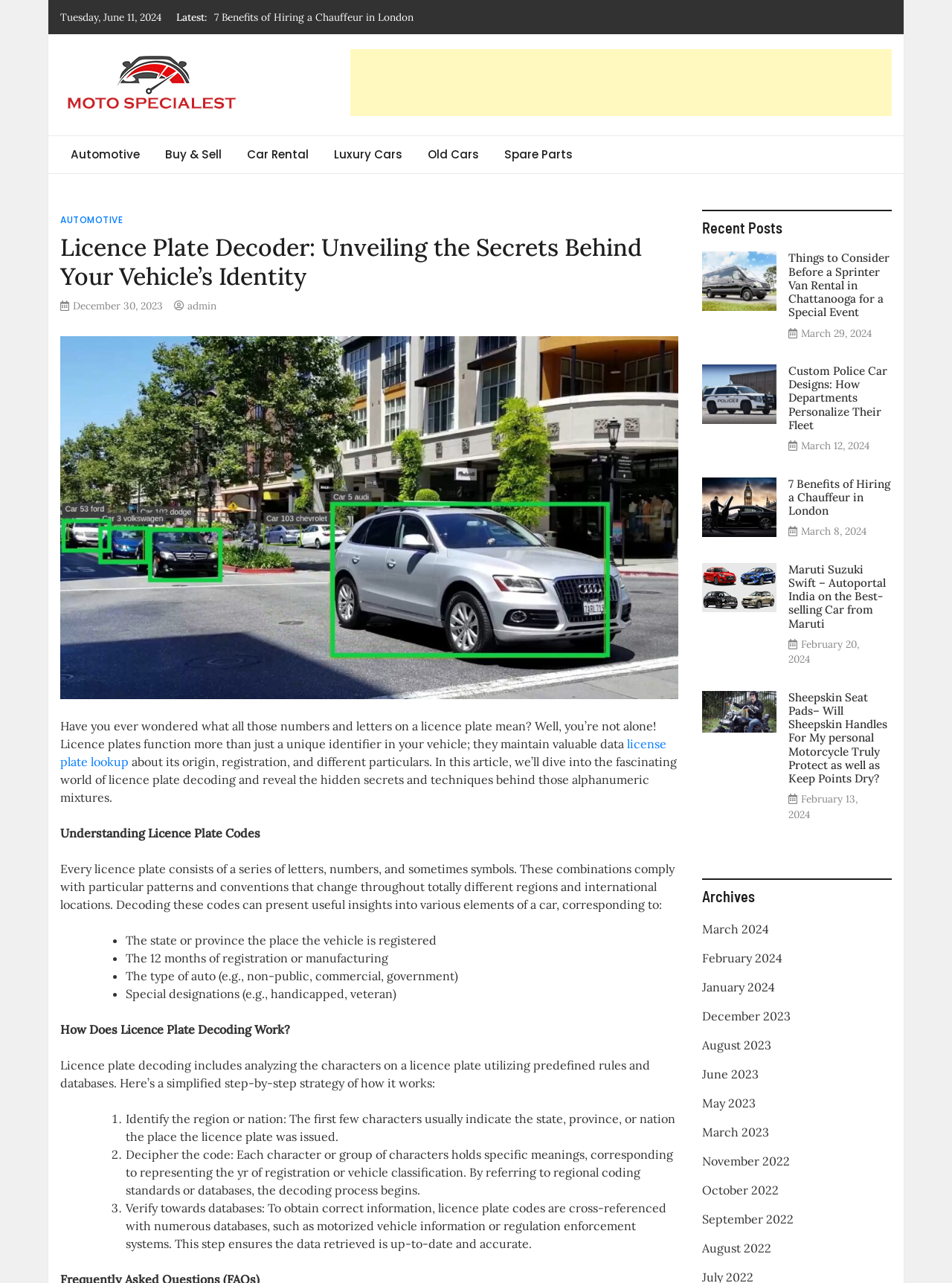What is the category of the article '7 Benefits of Hiring a Chauffeur in London'?
Using the visual information, respond with a single word or phrase.

Automotive